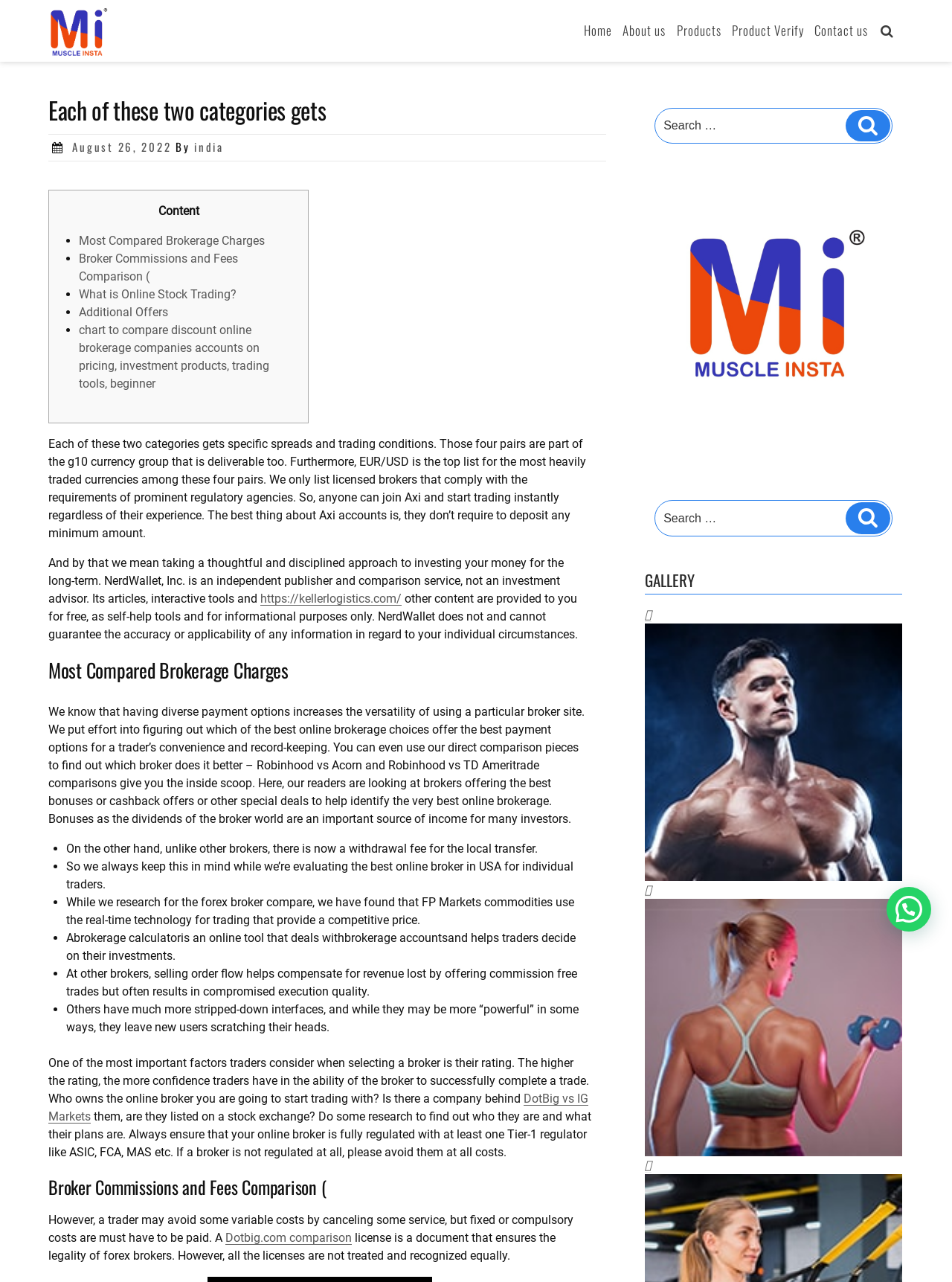What is the main topic of this webpage?
Respond to the question with a single word or phrase according to the image.

Brokerage and trading